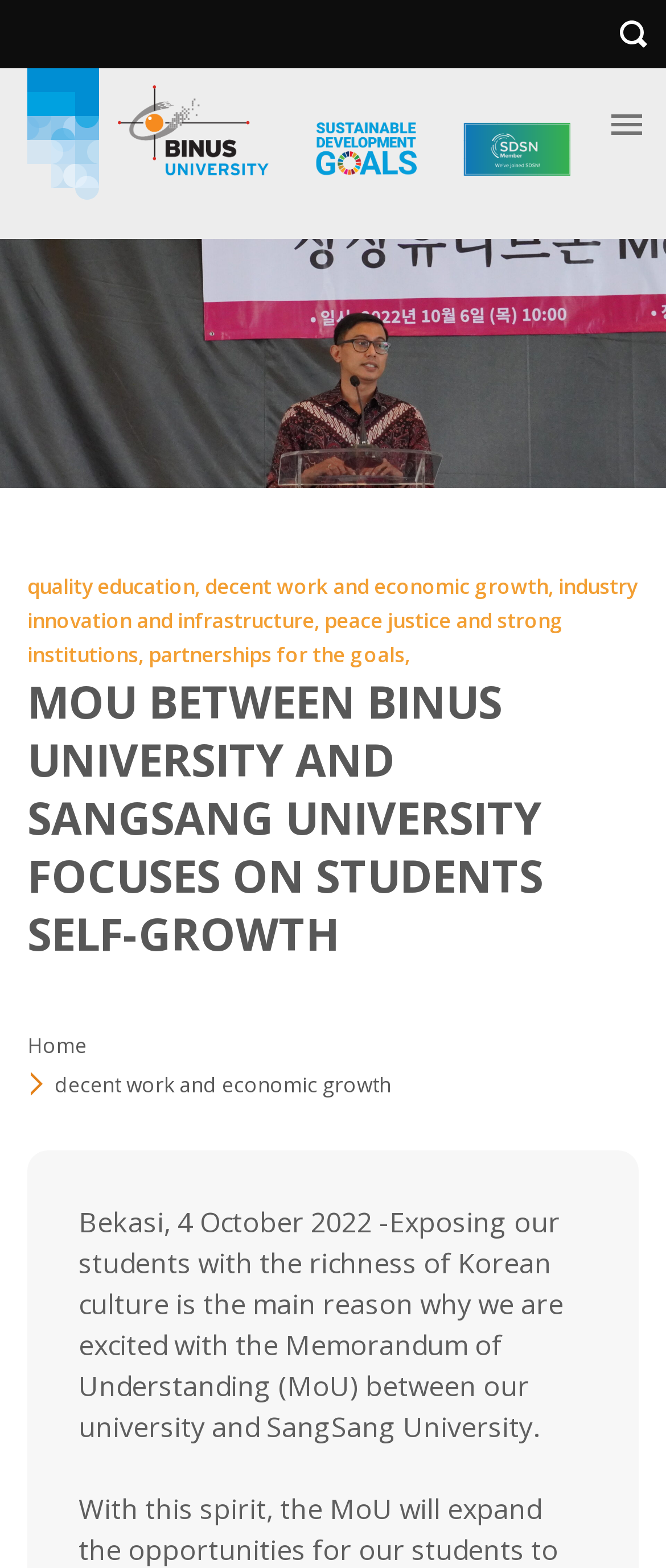How many navigation links are at the bottom of the webpage?
Based on the screenshot, provide a one-word or short-phrase response.

2